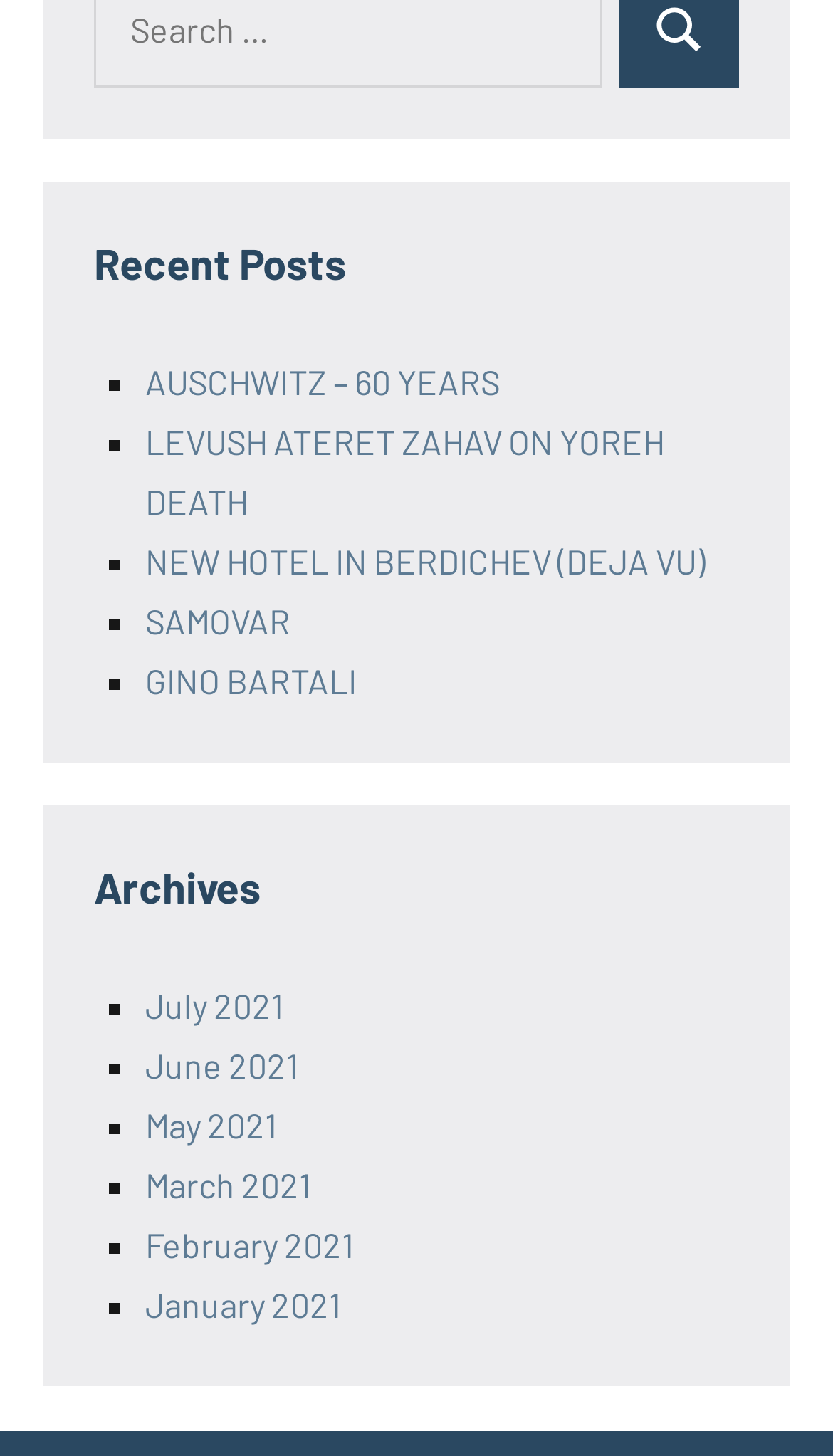Find and specify the bounding box coordinates that correspond to the clickable region for the instruction: "view recent post 'AUSCHWITZ – 60 YEARS'".

[0.174, 0.247, 0.6, 0.275]